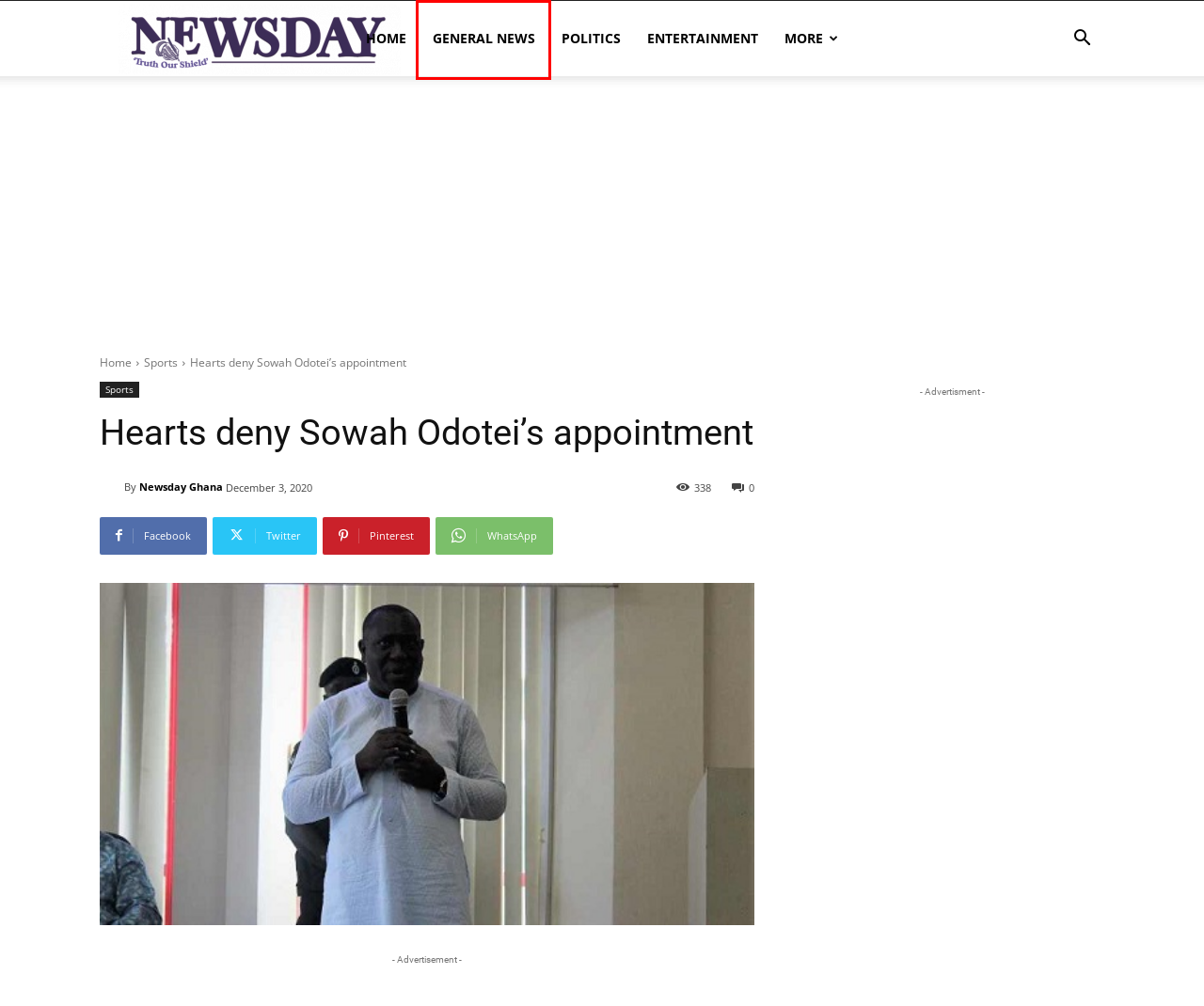Observe the screenshot of a webpage with a red bounding box around an element. Identify the webpage description that best fits the new page after the element inside the bounding box is clicked. The candidates are:
A. Monday, June 17 declared public holiday - Newsday Ghana
B. Business Archives - Newsday Ghana
C. Sports Archives - Newsday Ghana
D. Newsday Ghana, Author at Newsday Ghana
E. General News Archives - Newsday Ghana
F. Entertainment Archives - Newsday Ghana
G. Home - Newsday Ghana
H. Politics Archives - Newsday Ghana

E